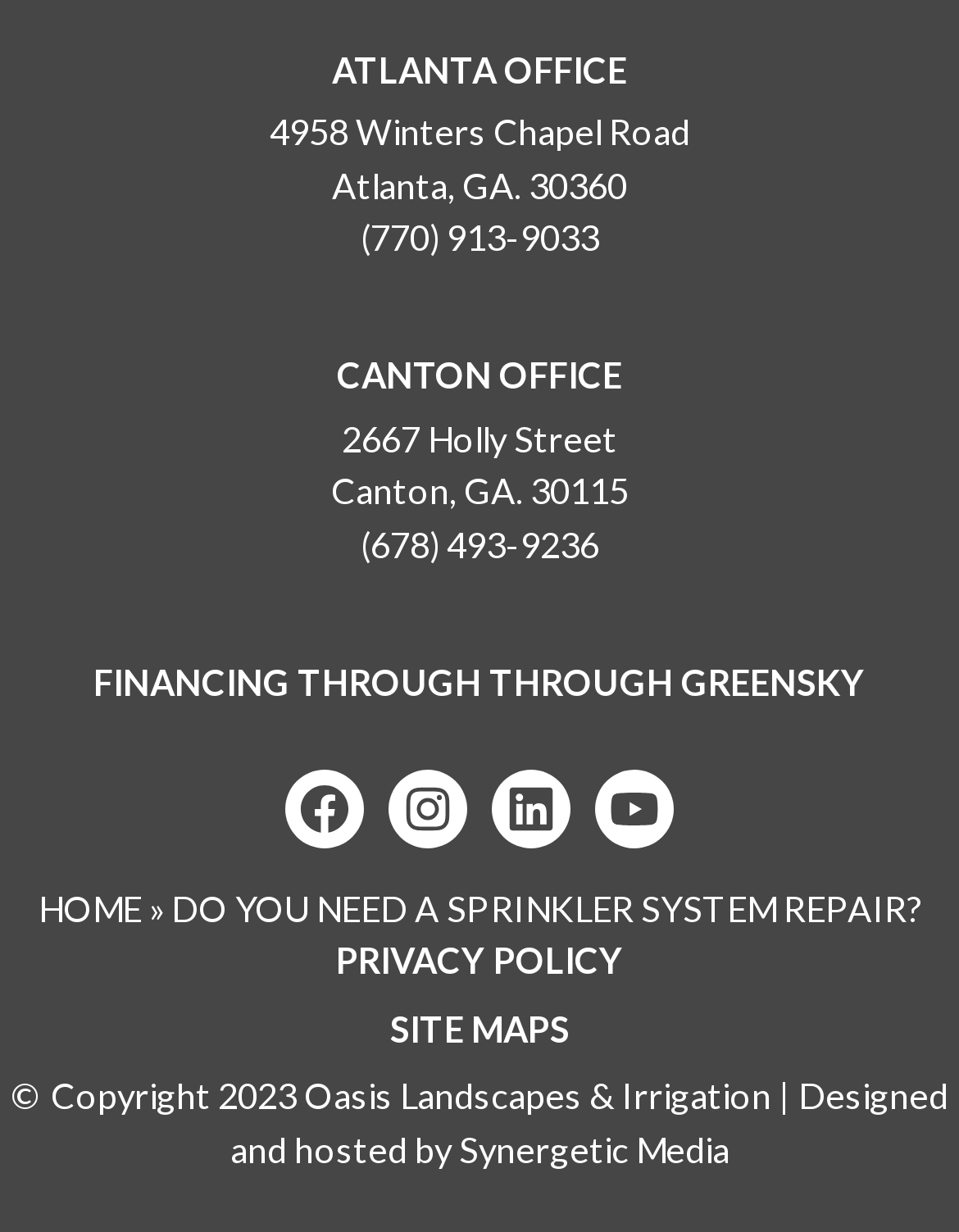Using the element description provided, determine the bounding box coordinates in the format (top-left x, top-left y, bottom-right x, bottom-right y). Ensure that all values are floating point numbers between 0 and 1. Element description: Linkedin

[0.513, 0.624, 0.595, 0.688]